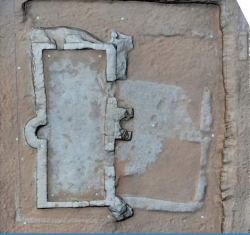Create a detailed narrative that captures the essence of the image.

This image depicts an archaeological site in Al Ain, UAE, showcasing the remnants of ancient structures. The layout features a rectangular foundation, potentially indicating the walls of a building or significant structure from the past. The use of materials and the preservation of the layout suggest historical importance, likely related to the region's rich heritage. The site is an example of the archaeological insights being uncovered in northern regions, contributing to our understanding of historical urban planning and architectural styles. The background appears to be a sandy or earthen surface, characteristic of many archaeological digs, enhancing the context of the discovery.